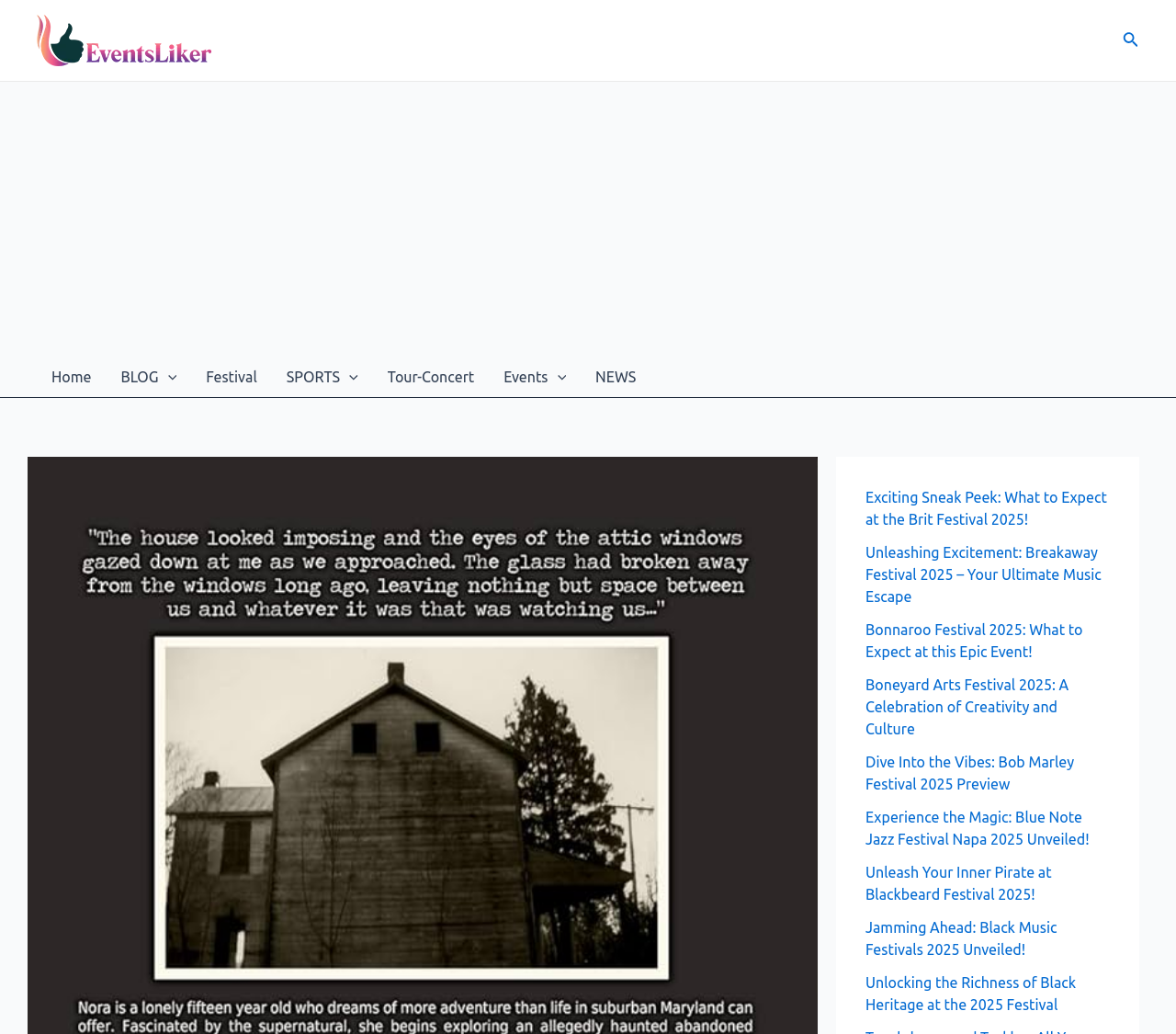Identify the bounding box coordinates of the element to click to follow this instruction: 'Explore the NEWS section'. Ensure the coordinates are four float values between 0 and 1, provided as [left, top, right, bottom].

[0.494, 0.346, 0.553, 0.384]